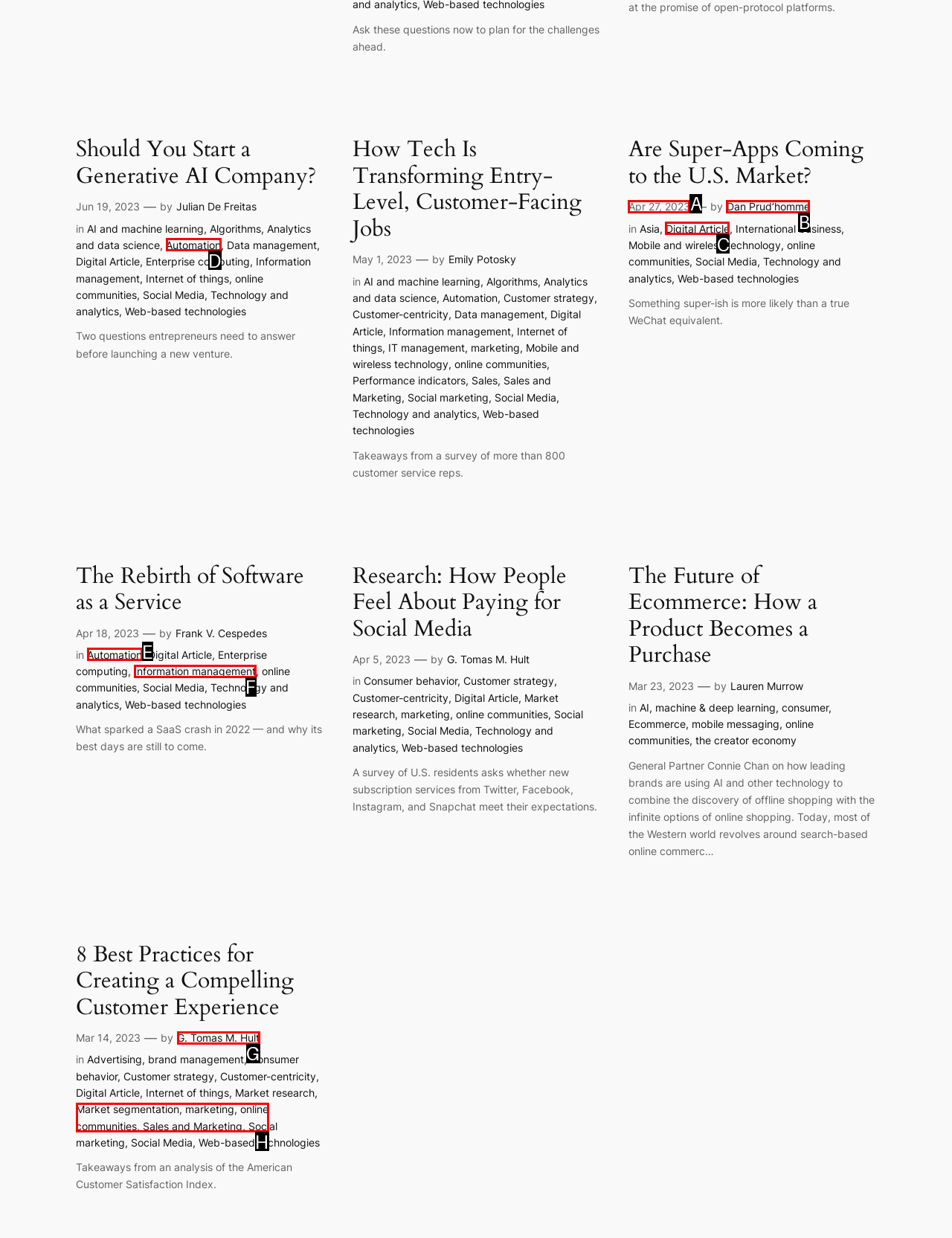From the given choices, determine which HTML element matches the description: Information management. Reply with the appropriate letter.

F